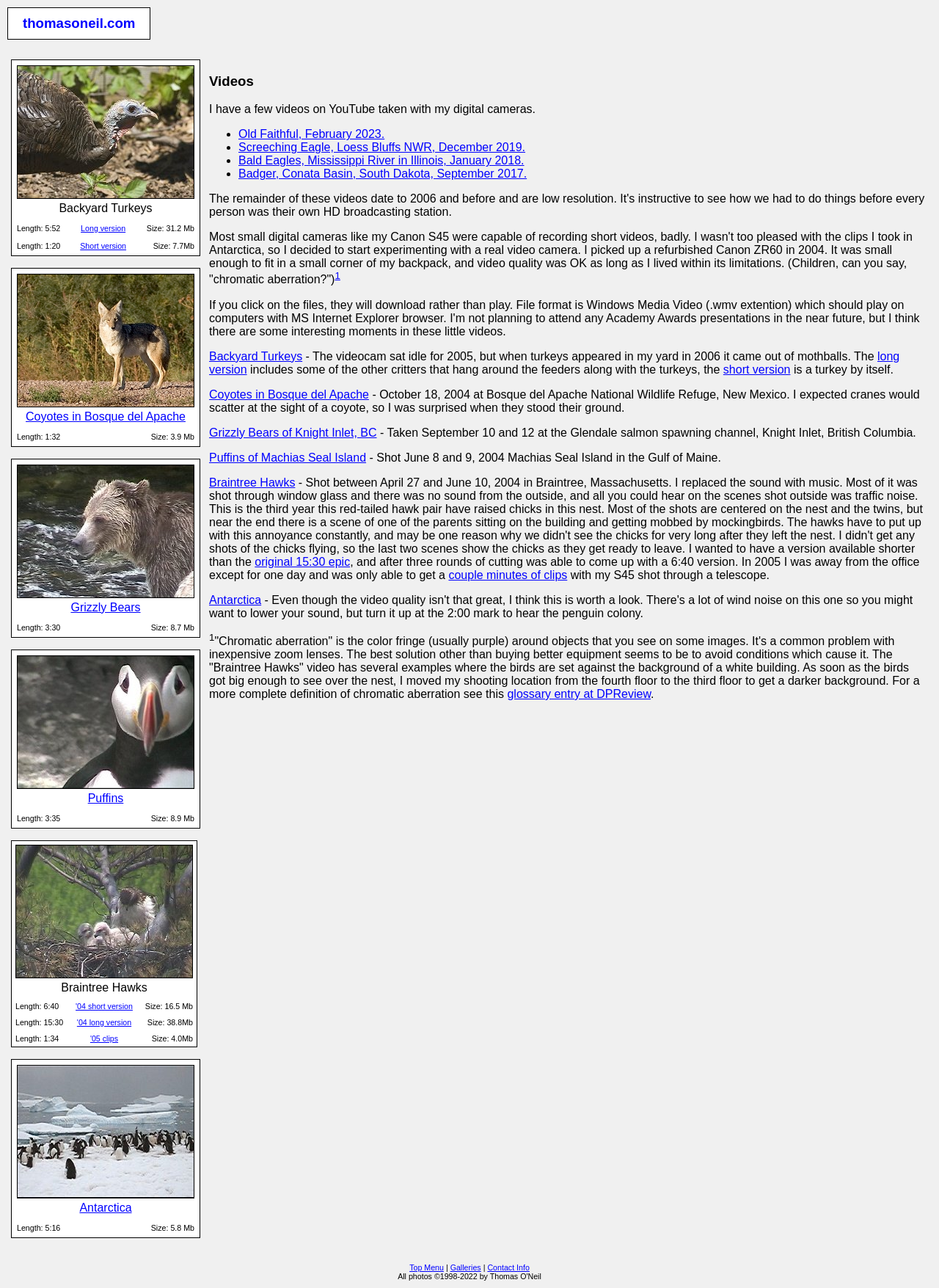How many videos are listed on this webpage?
Please provide a comprehensive answer based on the contents of the image.

The webpage contains a list of videos with descriptions, and there are multiple videos listed, including 'Backyard Turkeys', 'Coyotes in Bosque del Apache', 'Grizzly Bears', and more.